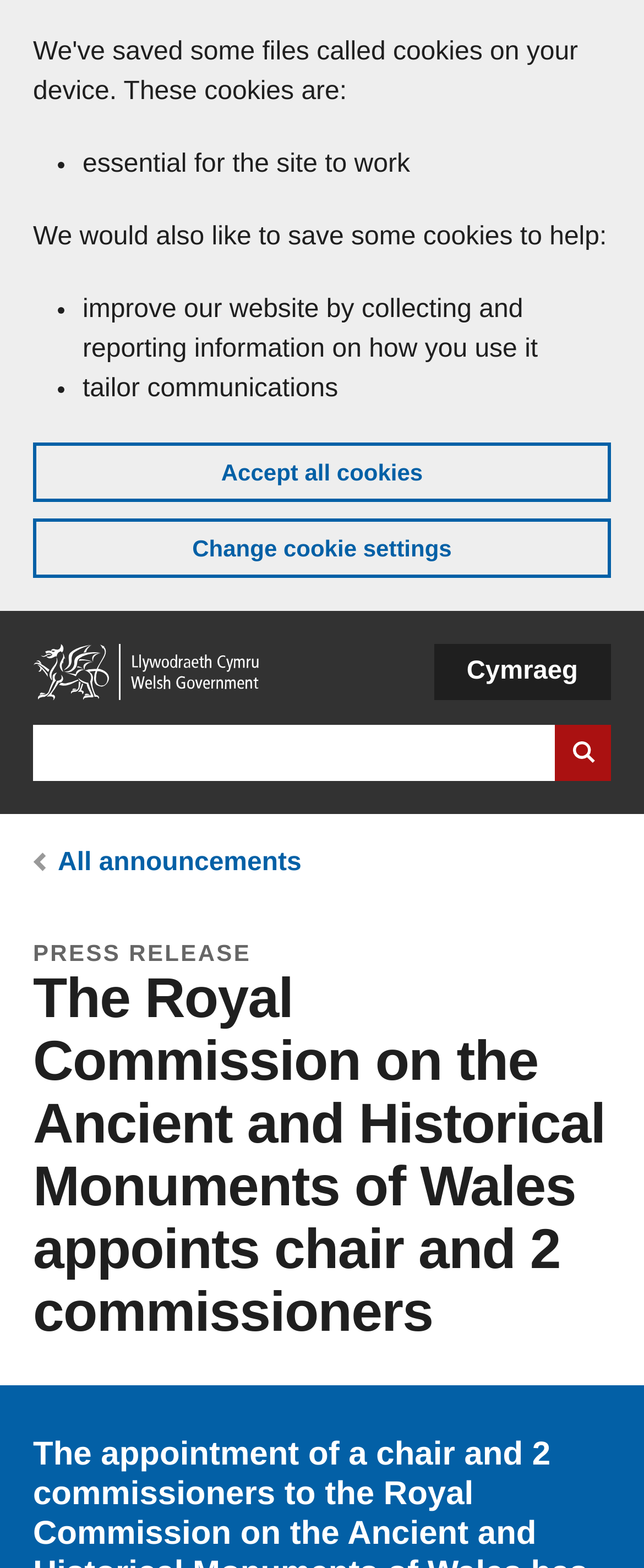Generate a comprehensive caption for the webpage you are viewing.

The webpage is about the appointment of a chair and two commissioners to the Royal Commission on the Ancient and Historical Monuments of Wales, as announced by Lord Elis-Thomas AM, Deputy Minister. 

At the top left of the page, there is a "Skip to main content" link. Below it, a banner spans the entire width of the page, informing users about cookies on the GOV.WALES website. The banner contains three bullet points, explaining the purposes of the cookies, including essential functionality, improving the website, and tailoring communications. There are two buttons, "Accept all cookies" and "Change cookie settings", located below the bullet points.

To the right of the banner, there are three navigation links: "Home", a search bar with a "Search website" button, and a "Language" dropdown menu with a "Cymraeg" option.

Below the navigation links, there is a breadcrumb trail, indicating the user's current location on the website. The trail consists of a "You are here:" label, followed by a link to "All announcements".

The main content of the page is a press release, marked by a "PRESS RELEASE" label. The release is headed by a title, "The Royal Commission on the Ancient and Historical Monuments of Wales appoints chair and 2 commissioners", which spans almost the entire width of the page.